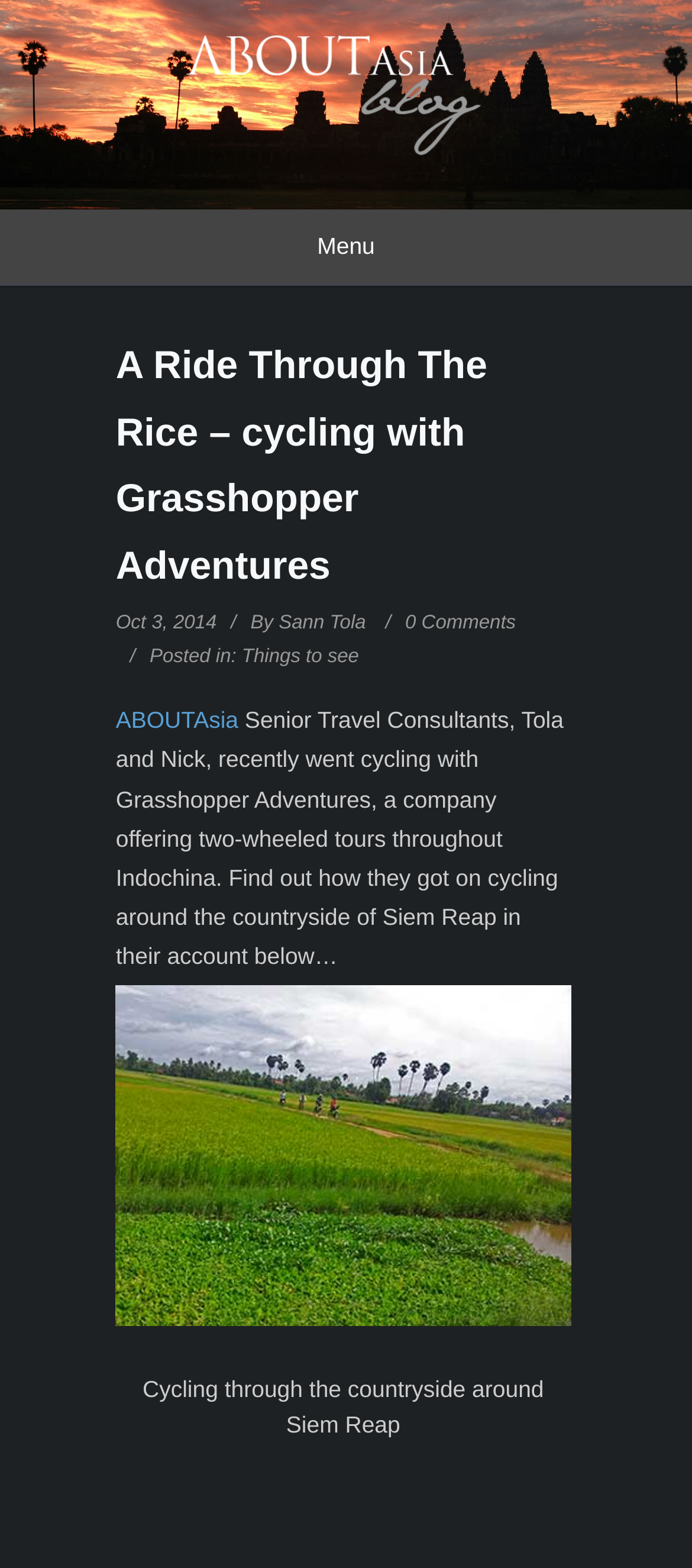What is the company offering cycling tours?
Utilize the image to construct a detailed and well-explained answer.

I found the company name by reading the text 'cycling with Grasshopper Adventures' which is part of the article introduction.